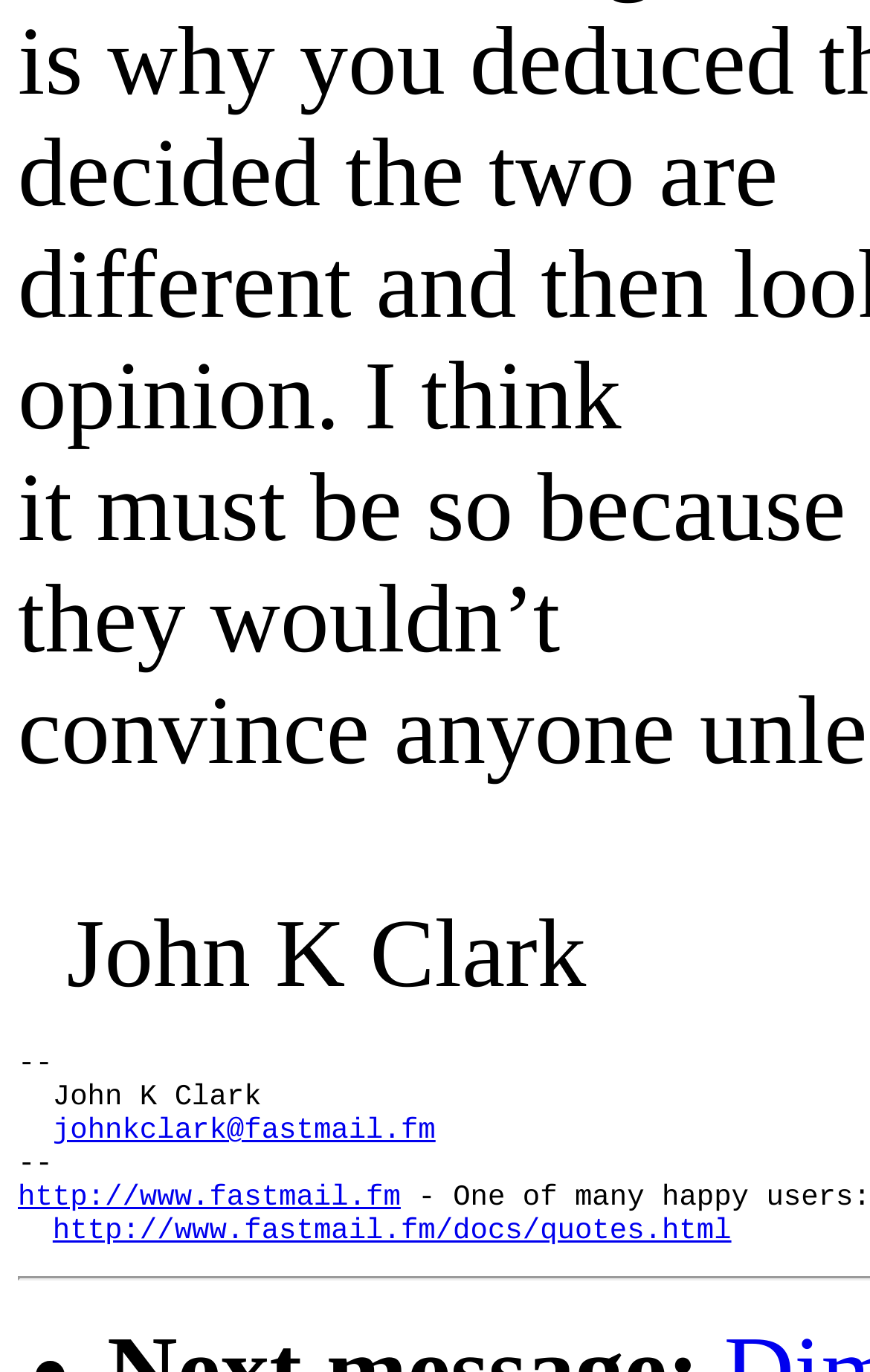Answer succinctly with a single word or phrase:
How many links are there on the webpage?

3